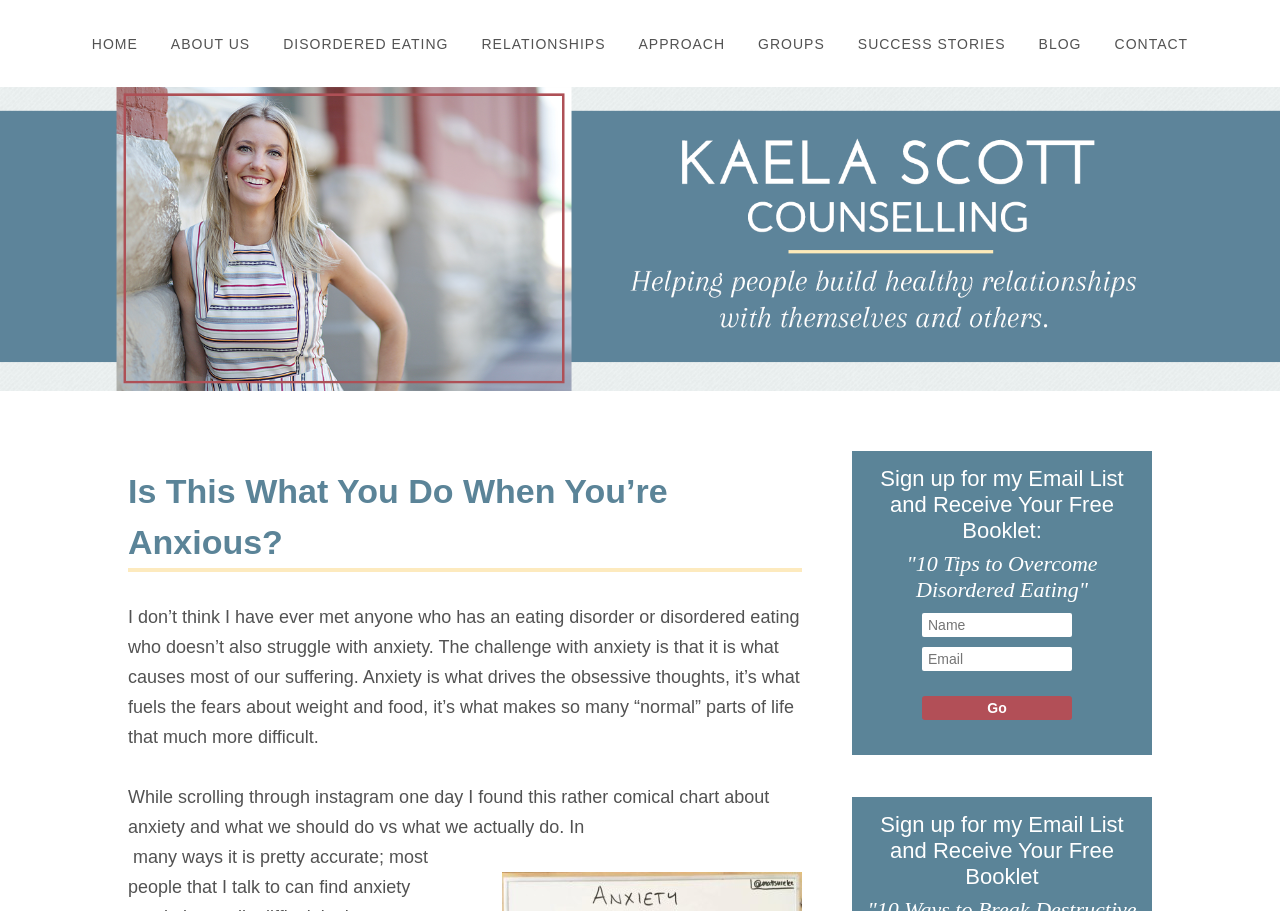Mark the bounding box of the element that matches the following description: "Contact".

[0.86, 0.027, 0.939, 0.069]